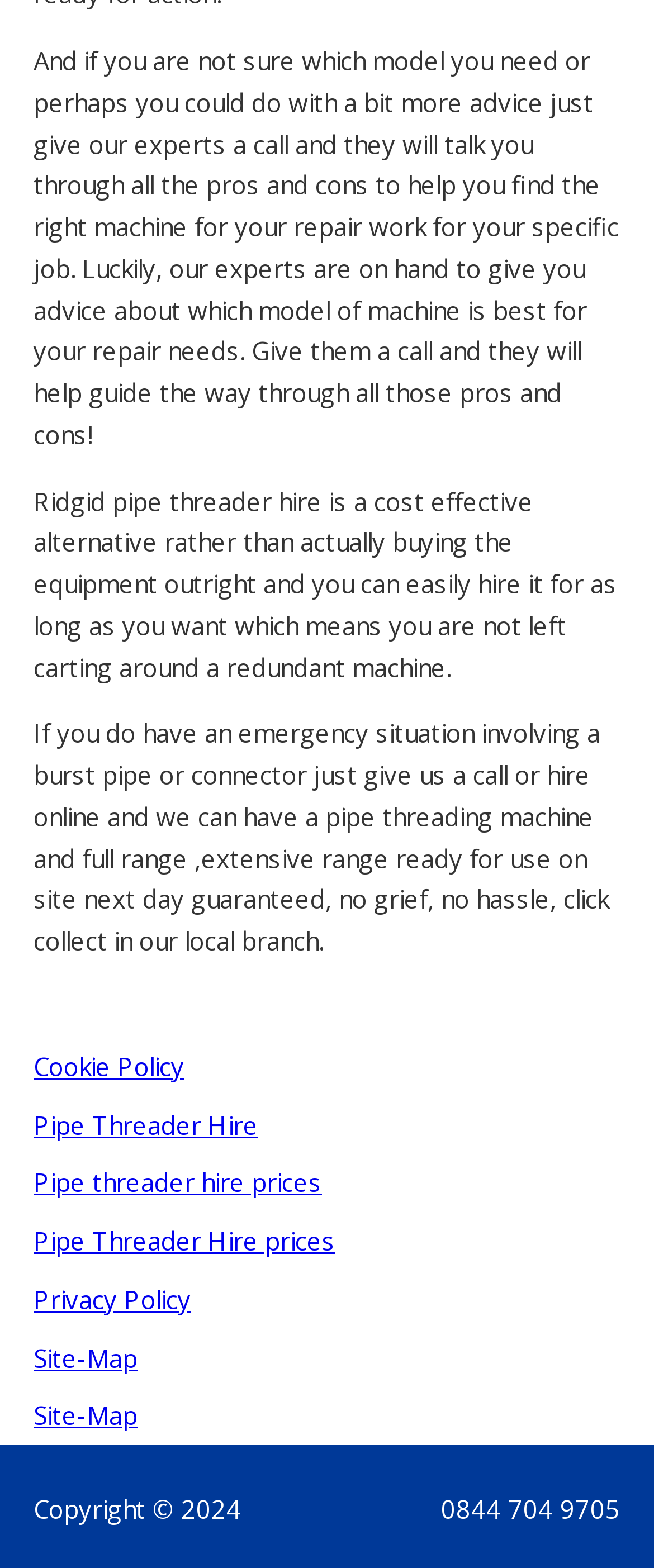Carefully examine the image and provide an in-depth answer to the question: What is the phone number to call for expert advice?

I found the phone number by looking at the static text element at the bottom of the page, which contains the phone number '0844 704 9705'.